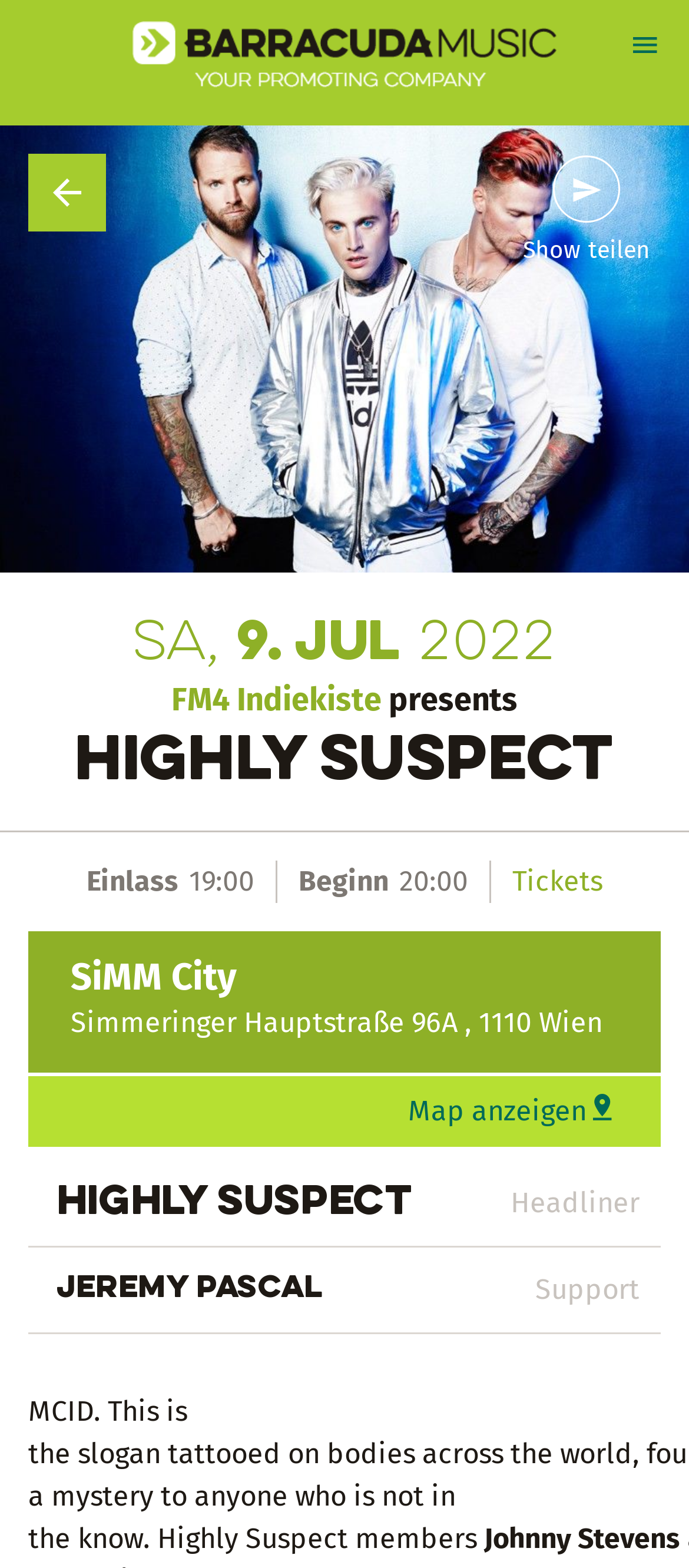What is the address of the event location?
Using the visual information, reply with a single word or short phrase.

Simmeringer Hauptstraße 96A, 1110 Wien